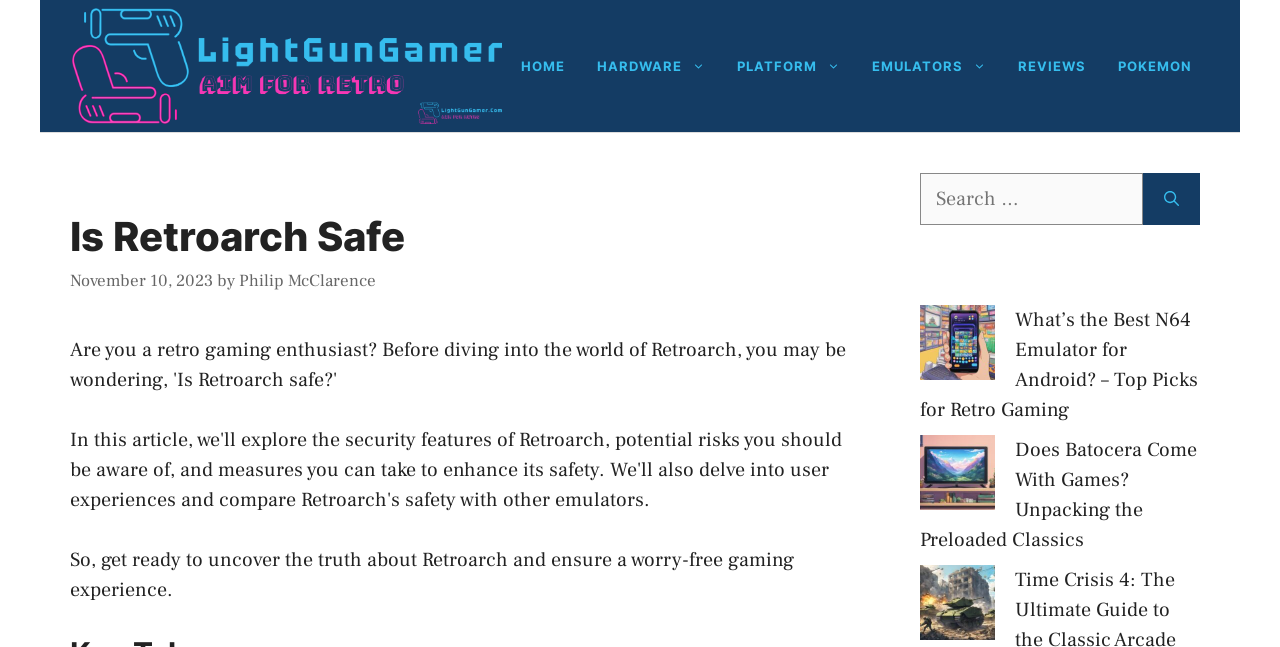Generate a comprehensive caption for the webpage you are viewing.

This webpage is focused on retro gaming, specifically discussing the safety of Retroarch. At the top, there is a banner with the site's name, accompanied by a logo image. Below the banner, a navigation menu is situated, featuring links to various sections such as HOME, HARDWARE, PLATFORM, EMULATORS, REVIEWS, and POKEMON.

The main content area is divided into two sections. On the left, there is a header section with the title "Is Retroarch Safe" and a subheading with the date "November 10, 2023" and the author's name "Philip McClarence". Below this, there is a link to Retroarch and a brief introductory text.

On the right side, there is a complementary section with a search bar and a button labeled "Search". Below the search bar, there are three promotional links with images, each featuring a different topic related to retro gaming, such as the best N64 emulator for Android, whether Batocera comes with games, and Time Crisis 4.